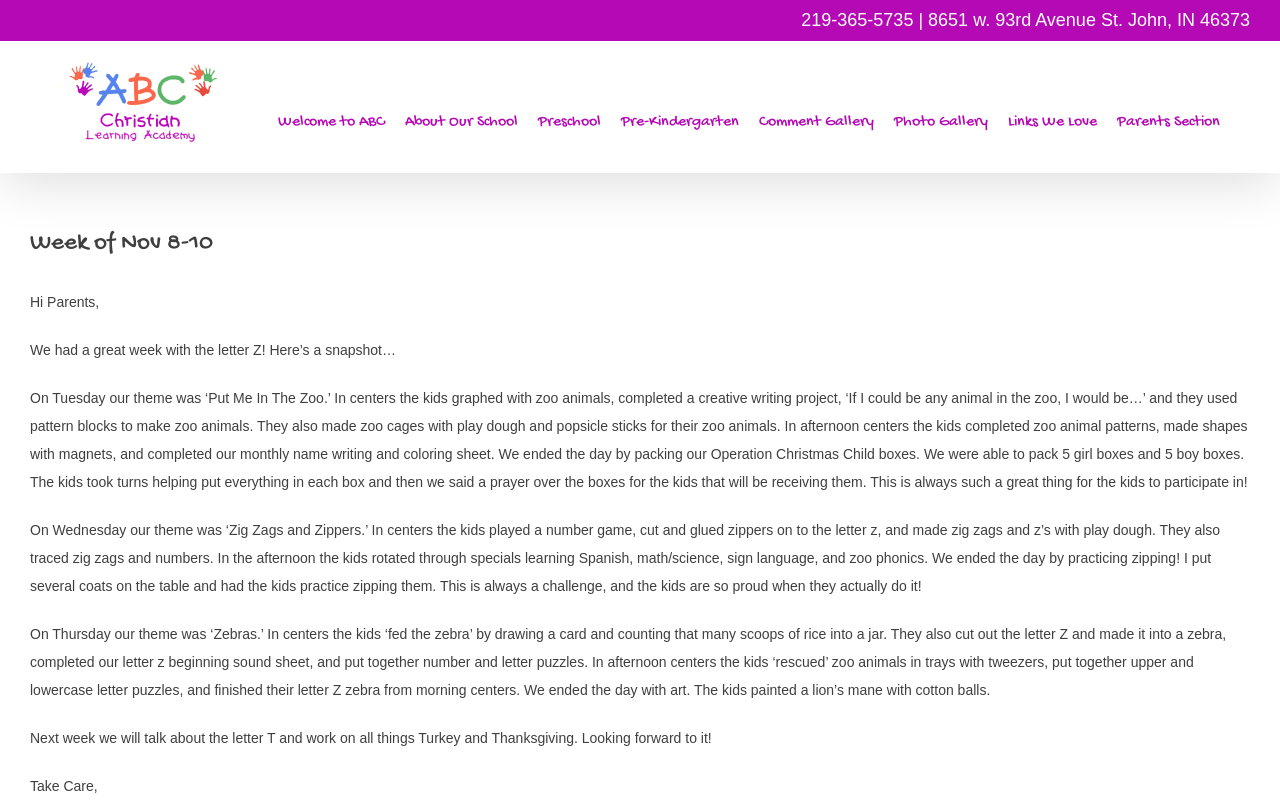Identify the bounding box coordinates of the section to be clicked to complete the task described by the following instruction: "Click the 'Parents Section' link". The coordinates should be four float numbers between 0 and 1, formatted as [left, top, right, bottom].

[0.873, 0.107, 0.953, 0.193]